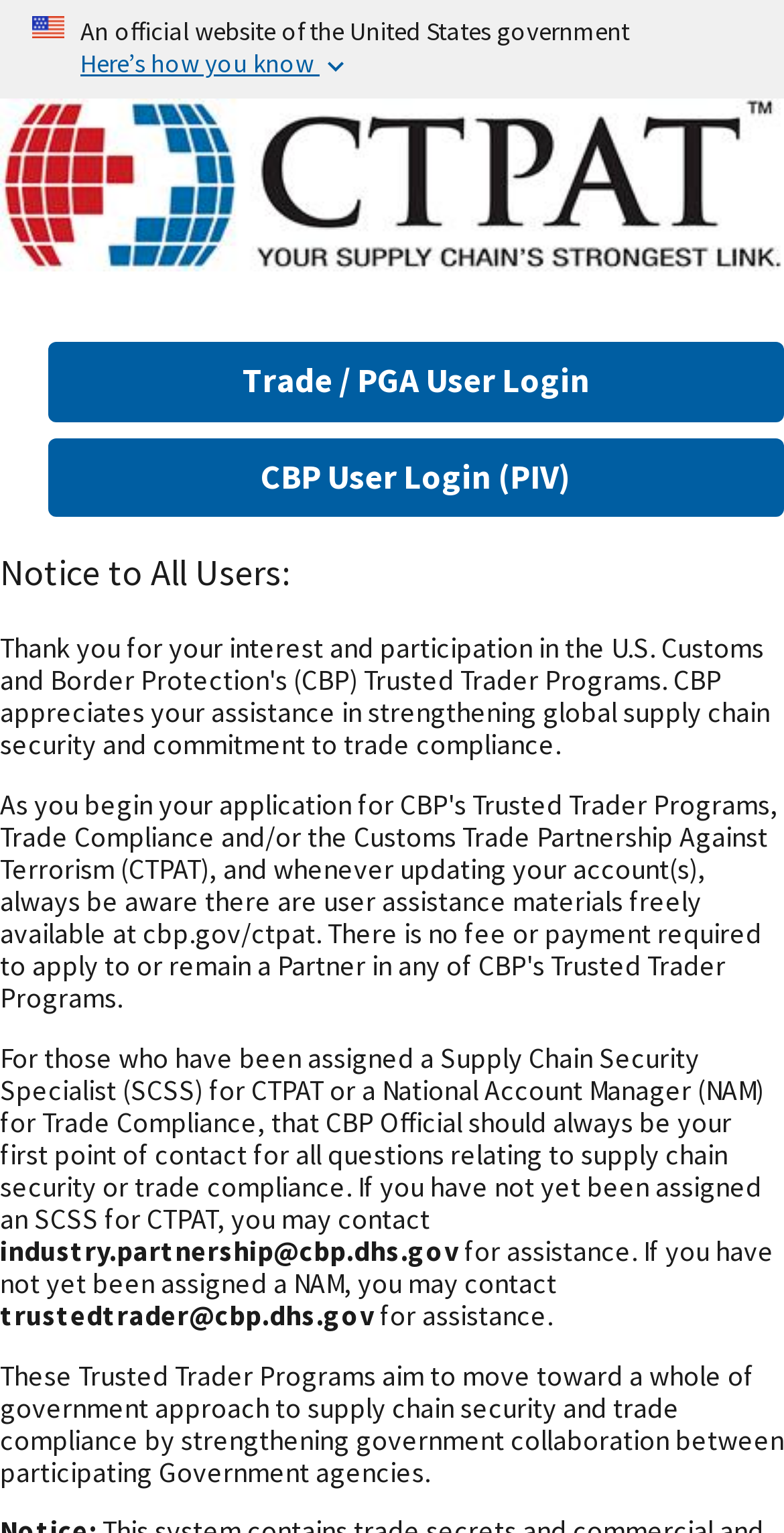Generate a comprehensive caption for the webpage you are viewing.

The webpage is an official government website, indicated by the U.S. flag image at the top left corner. Below the flag, there is a static text stating "An official website of the United States government". 

On the top section, there is a button labeled "Here's how you know" that expands to provide more information. To the right of this button, there are two links: "Trade / PGA User Login" and "CBP User Login (PIV)".

Further down, there is a notice section that starts with the text "Notice to All Users:". This section provides information and guidance for users who have been assigned a Supply Chain Security Specialist (SCSS) or a National Account Manager (NAM). The text explains that these officials should be the first point of contact for questions related to supply chain security or trade compliance. 

The webpage also provides contact information for users who have not yet been assigned an SCSS or NAM, including email addresses "industry.partnership@cbp.dhs.gov" and "trustedtrader@cbp.dhs.gov". 

At the bottom of the page, there is a paragraph describing the Trusted Trader Programs, which aim to strengthen government collaboration between participating government agencies to improve supply chain security and trade compliance.